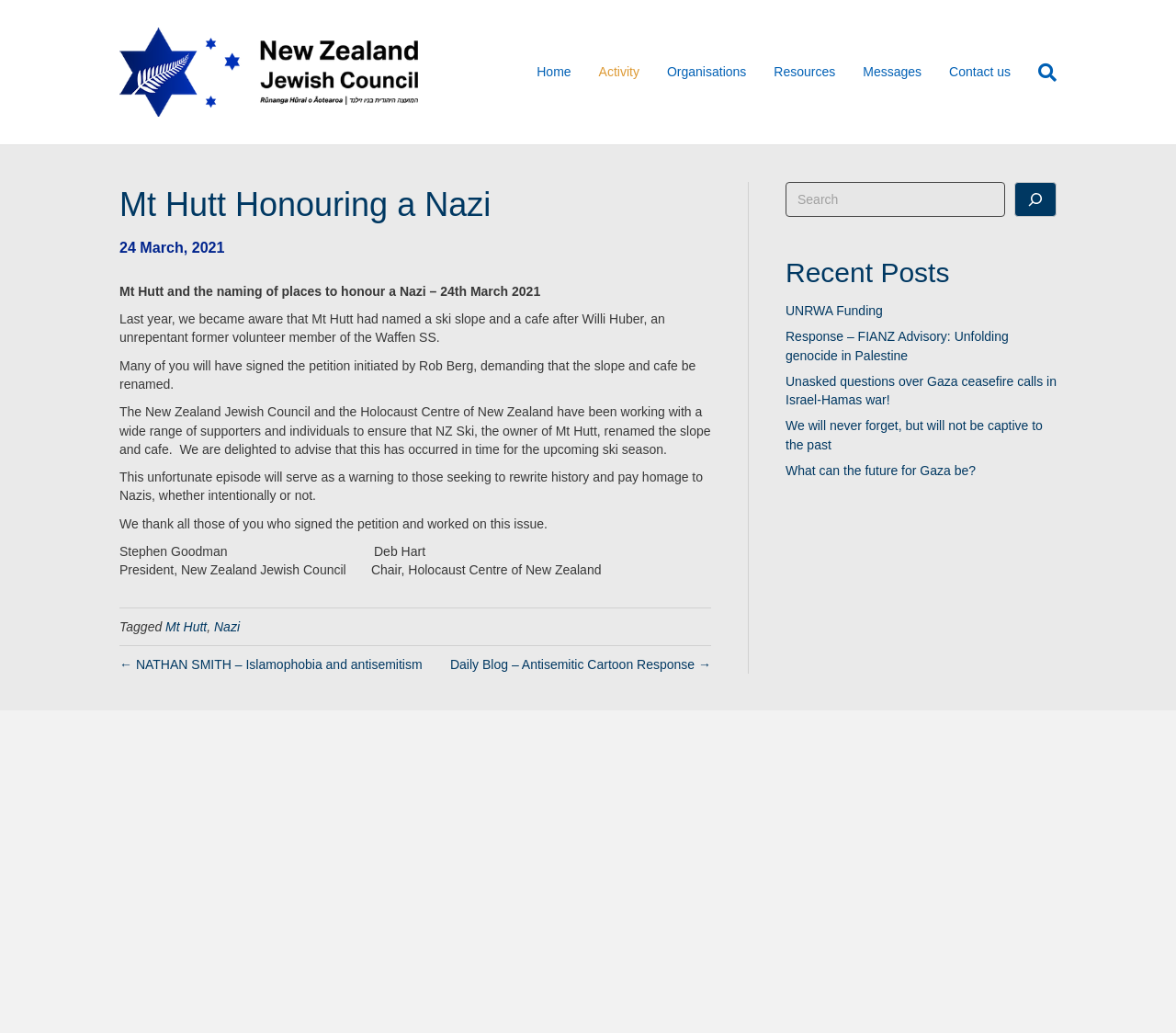Determine the bounding box coordinates of the element's region needed to click to follow the instruction: "Click the Contact us link". Provide these coordinates as four float numbers between 0 and 1, formatted as [left, top, right, bottom].

[0.795, 0.048, 0.871, 0.092]